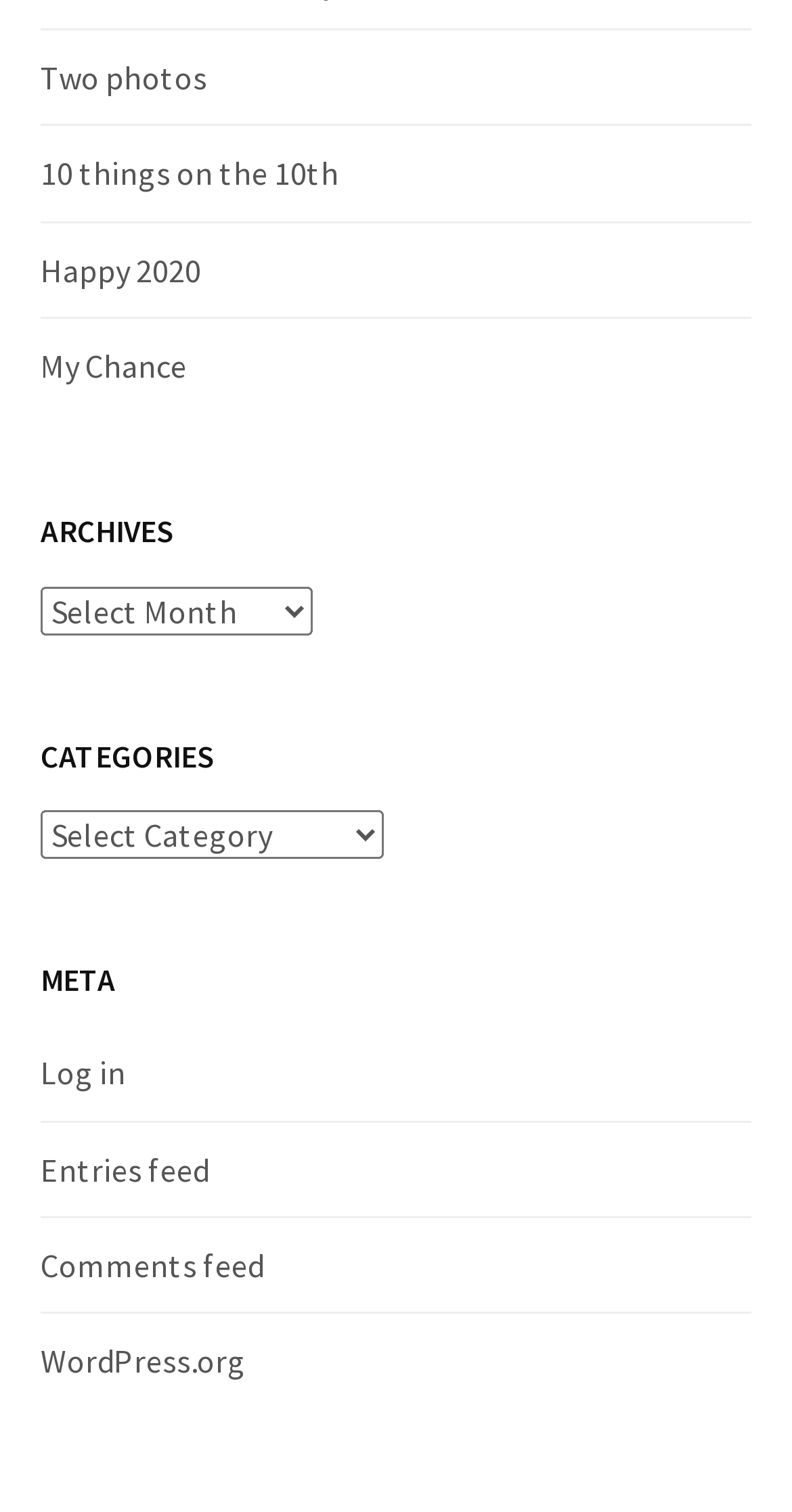Please specify the bounding box coordinates in the format (top-left x, top-left y, bottom-right x, bottom-right y), with values ranging from 0 to 1. Identify the bounding box for the UI component described as follows: WordPress.org

[0.051, 0.885, 0.31, 0.912]